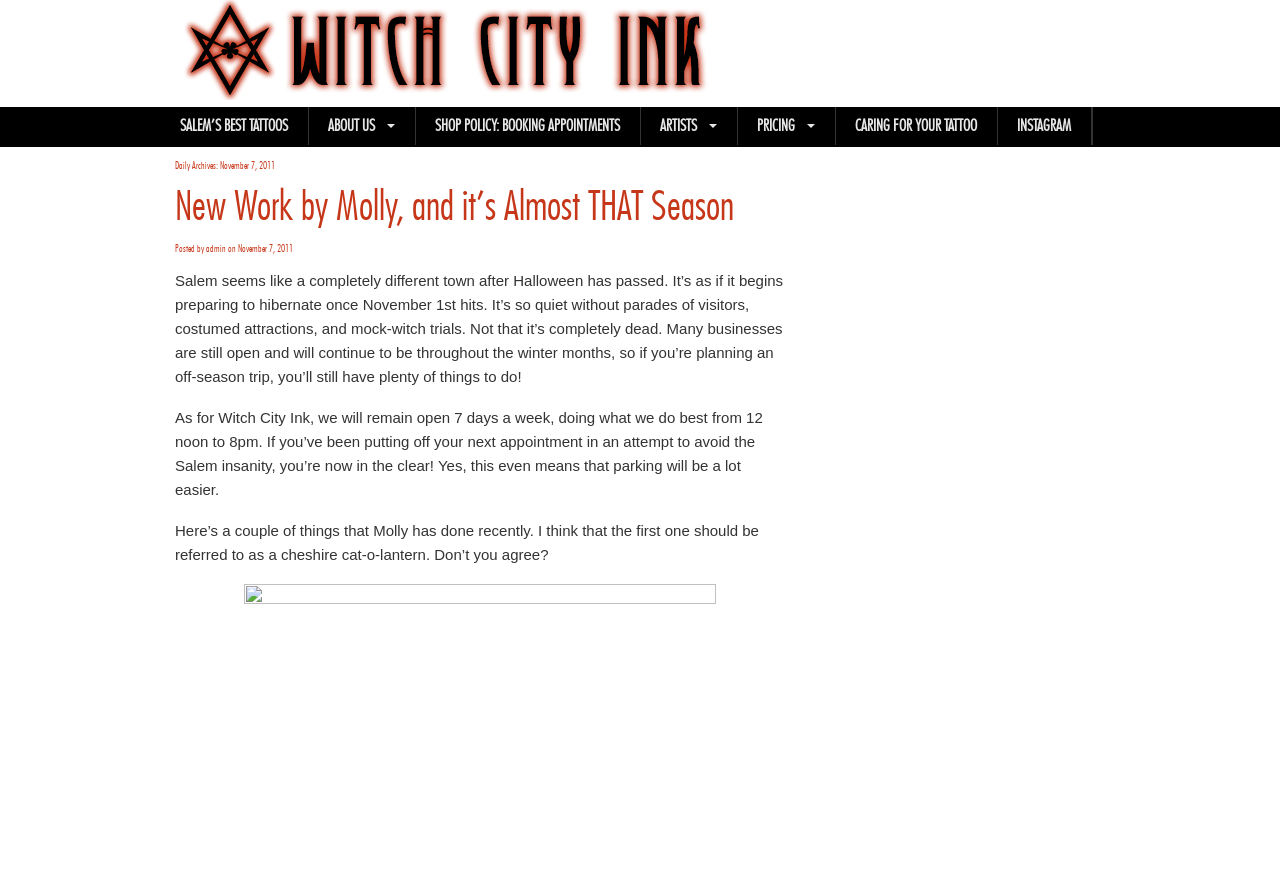How many days a week is the shop open?
Ensure your answer is thorough and detailed.

According to the text on the webpage, 'As for Witch City Ink, we will remain open 7 days a week, doing what we do best from 12 noon to 8pm.' This indicates that the shop is open 7 days a week.